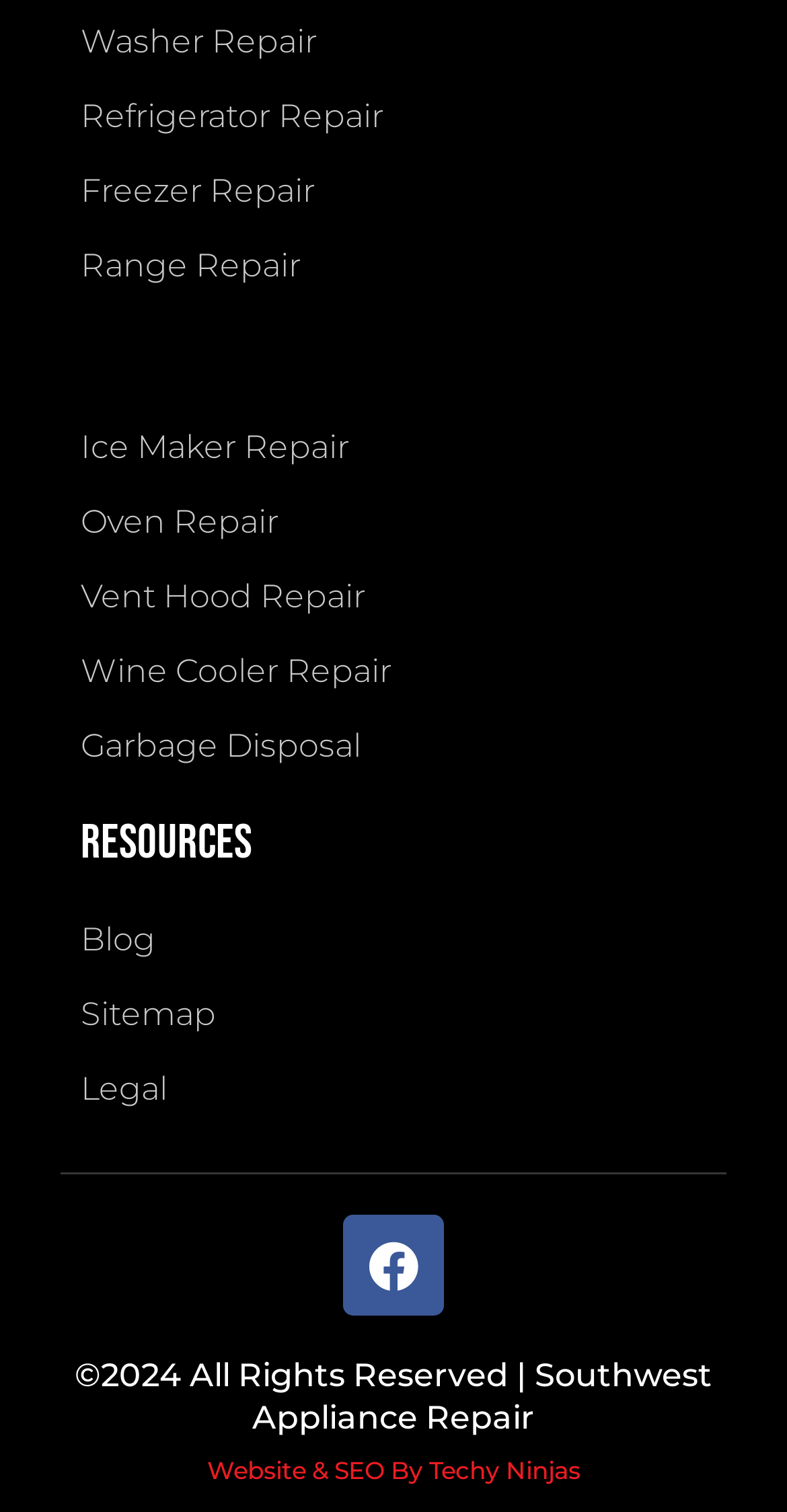Please pinpoint the bounding box coordinates for the region I should click to adhere to this instruction: "View Sitemap".

[0.103, 0.65, 0.897, 0.693]